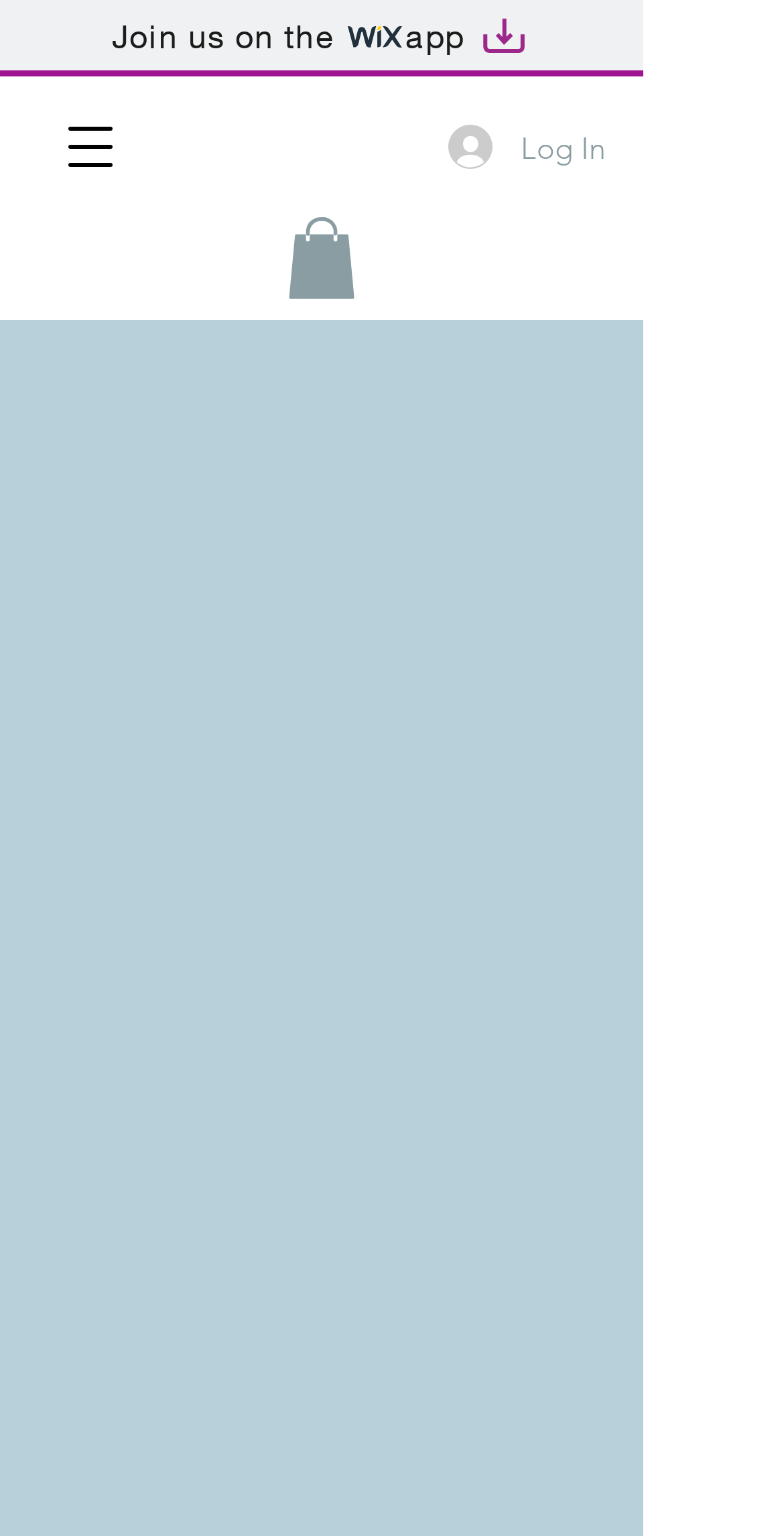Please provide the bounding box coordinates for the UI element as described: "Log In". The coordinates must be four floats between 0 and 1, represented as [left, top, right, bottom].

[0.536, 0.073, 0.808, 0.118]